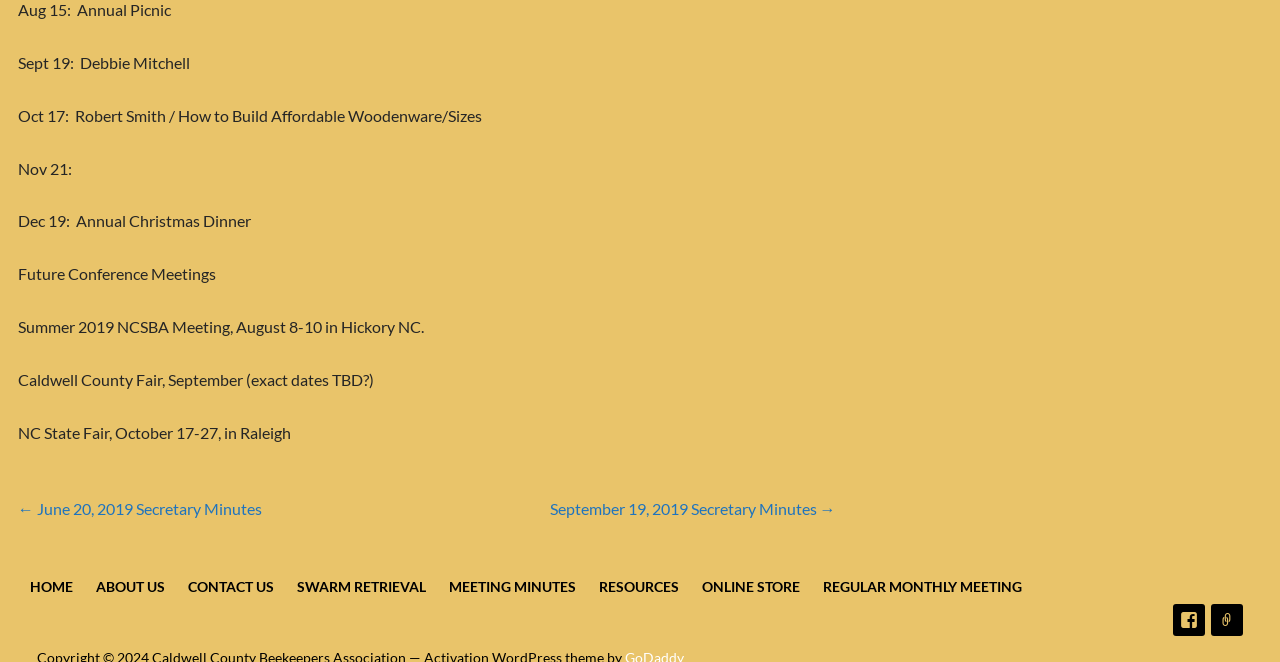How many navigation links are available at the bottom of the page?
Answer the question with a detailed explanation, including all necessary information.

The answer can be found by counting the number of link elements at the bottom of the page, which are 'HOME', 'ABOUT US', 'CONTACT US', 'SWARM RETRIEVAL', 'MEETING MINUTES', 'RESOURCES', 'ONLINE STORE', 'REGULAR MONTHLY MEETING', and the Facebook and Email links.